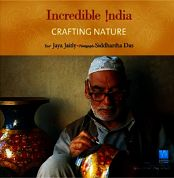Give a one-word or short phrase answer to the question: 
What do the decorated pots in the foreground symbolize?

Rich cultural heritage of India